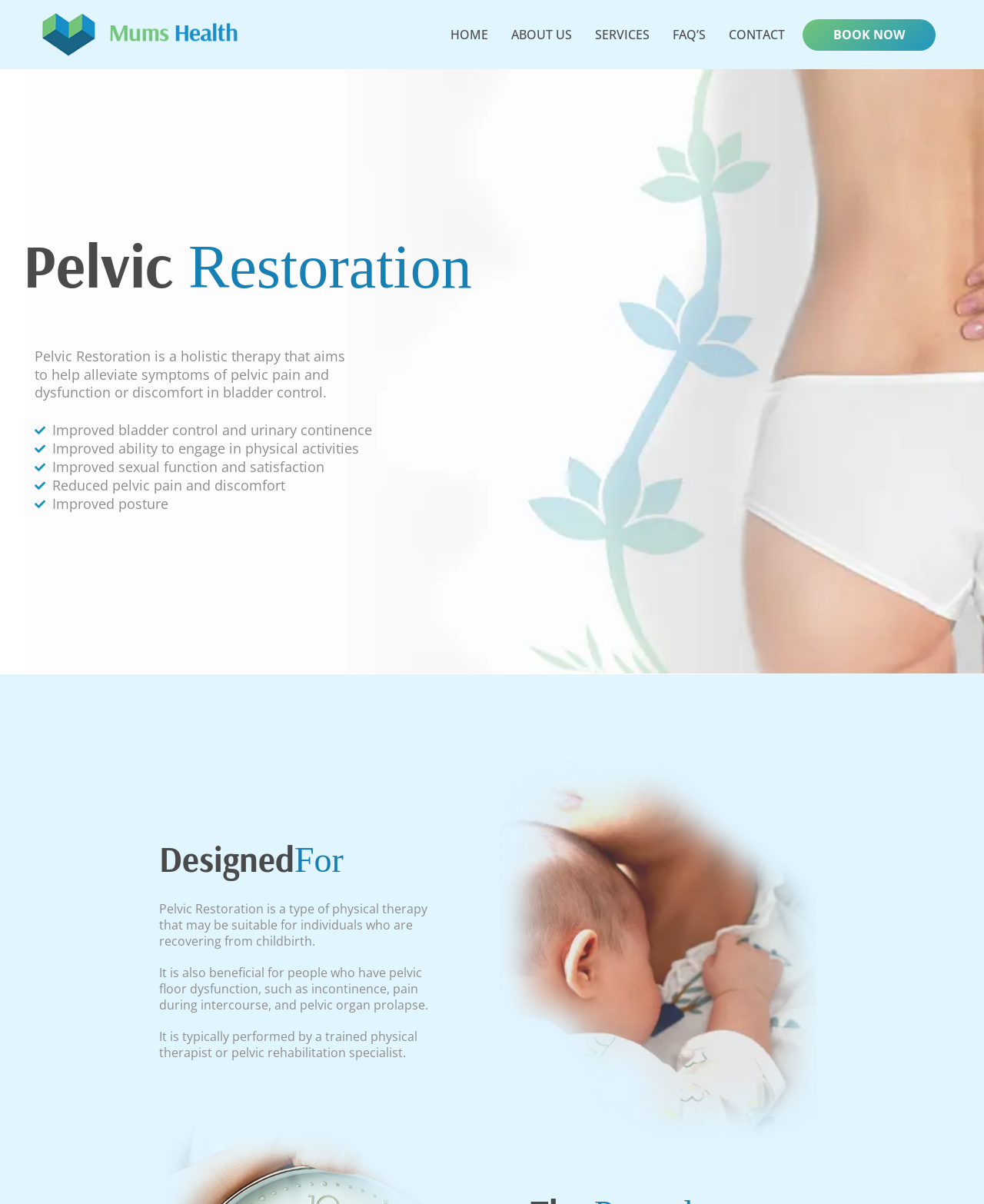What is the purpose of Pelvic Restoration?
Using the image as a reference, deliver a detailed and thorough answer to the question.

Based on the webpage, Pelvic Restoration is a holistic therapy that aims to help alleviate symptoms of pelvic pain and dysfunction or discomfort in bladder control. This is stated in the second heading on the webpage.